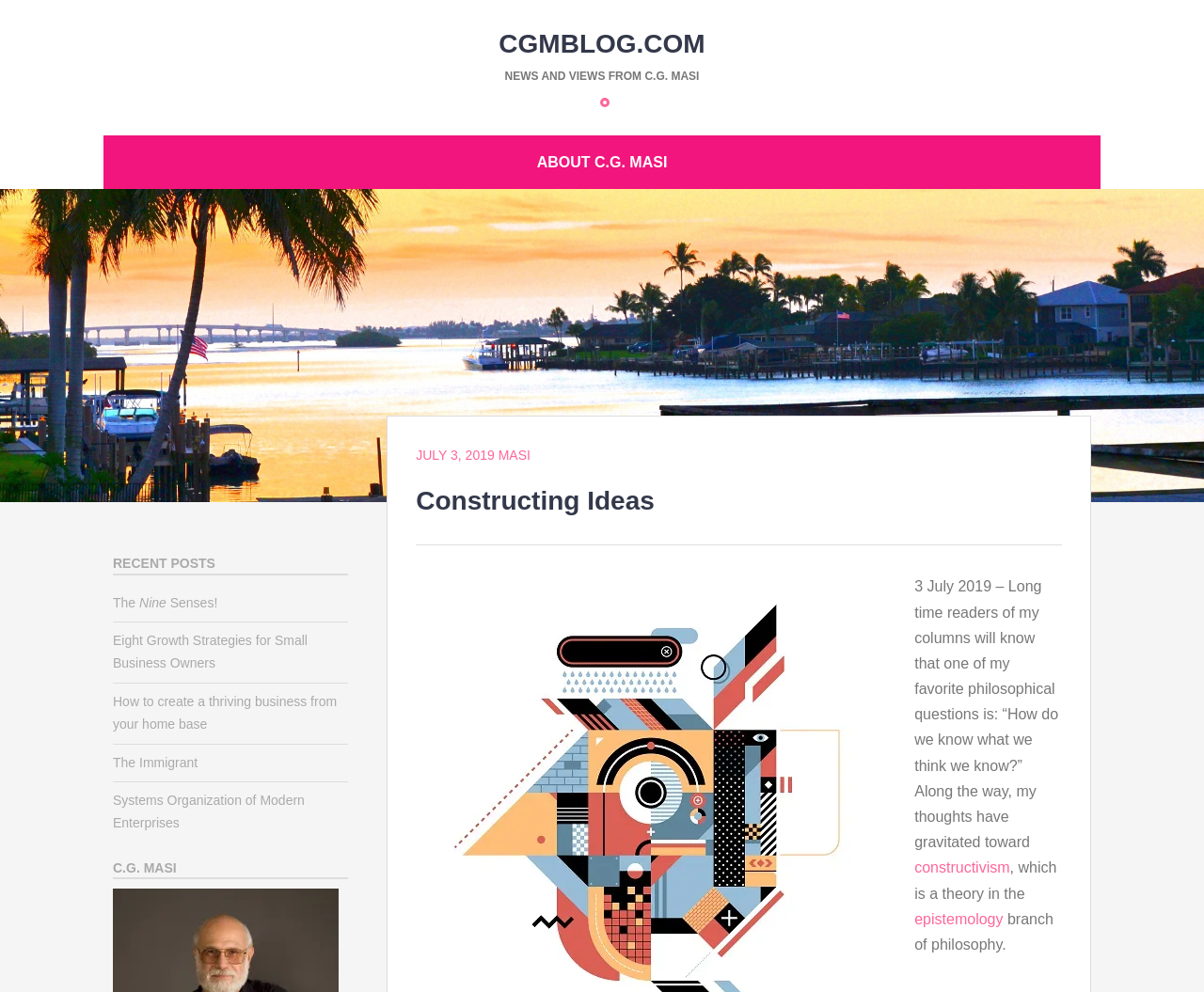Create an elaborate caption for the webpage.

The webpage is a blog titled "Constructing Ideas – CGMblog.com" with a focus on philosophical questions and ideas. At the top, there is a large heading "CGMBLOG.COM" with a link to the same, followed by a smaller heading "NEWS AND VIEWS FROM C.G. MASI". Below these headings, there are links to "About C.G. Masi" and "Skip to content".

On the left side, there is a column with links to recent posts, including "The Nine Senses!", "Eight Growth Strategies for Small Business Owners", "How to create a thriving business from your home base", "The Immigrant", and "Systems Organization of Modern Enterprises". These links are grouped under the heading "RECENT POSTS".

On the right side, there is a main content area with a header that includes the date "JULY 3, 2019" and the author's name "MASI". Below this header, there is a heading "Constructing Ideas" followed by a long paragraph of text that discusses the author's favorite philosophical question, "How do we know what we think we know?". The text also mentions the theory of constructivism and its relation to epistemology, a branch of philosophy.

There are no images on the page. The overall layout is organized, with clear headings and concise text.